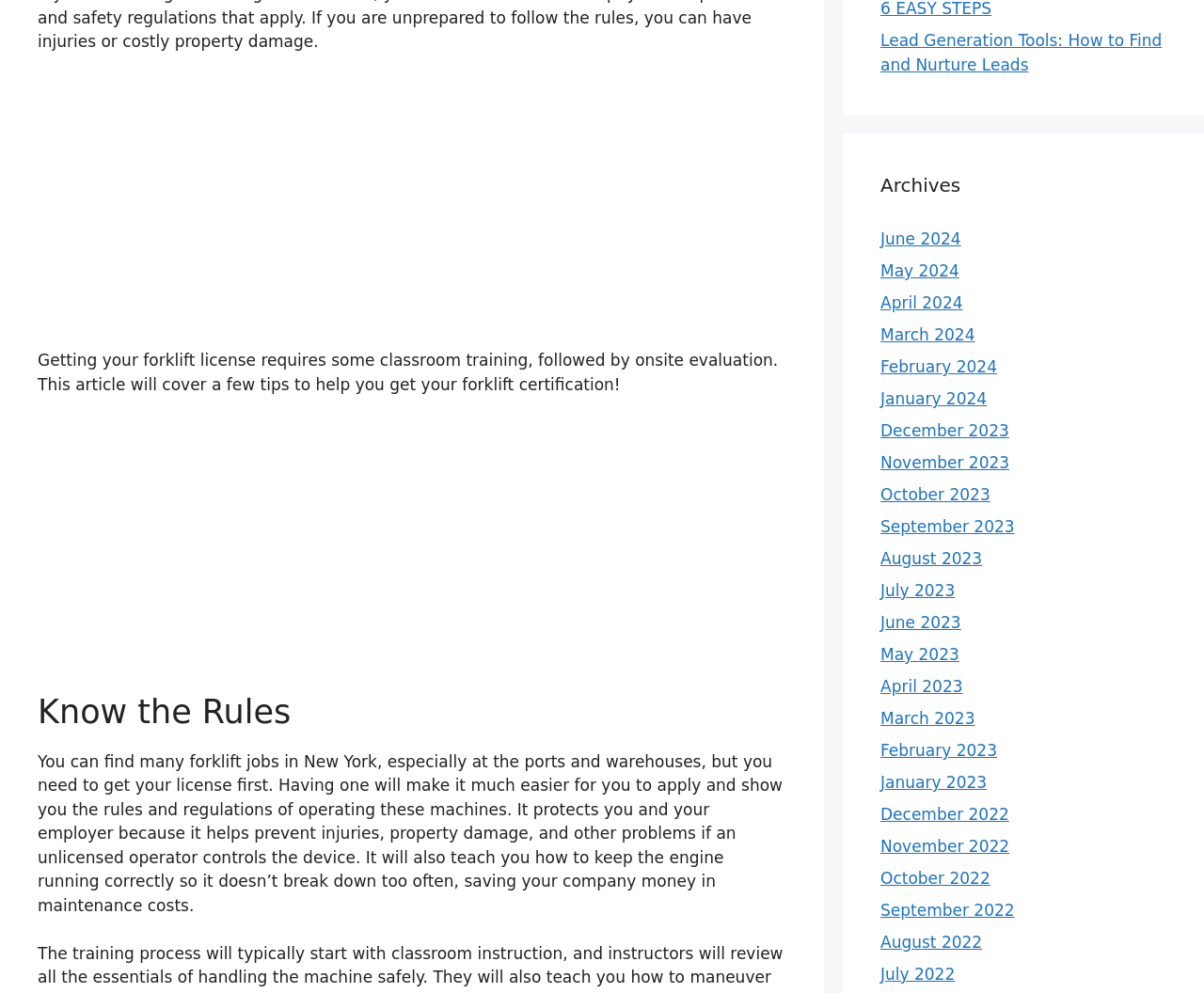Using the webpage screenshot, find the UI element described by aria-label="Advertisement" name="aswift_2" title="Advertisement". Provide the bounding box coordinates in the format (top-left x, top-left y, bottom-right x, bottom-right y), ensuring all values are floating point numbers between 0 and 1.

[0.031, 0.079, 0.653, 0.344]